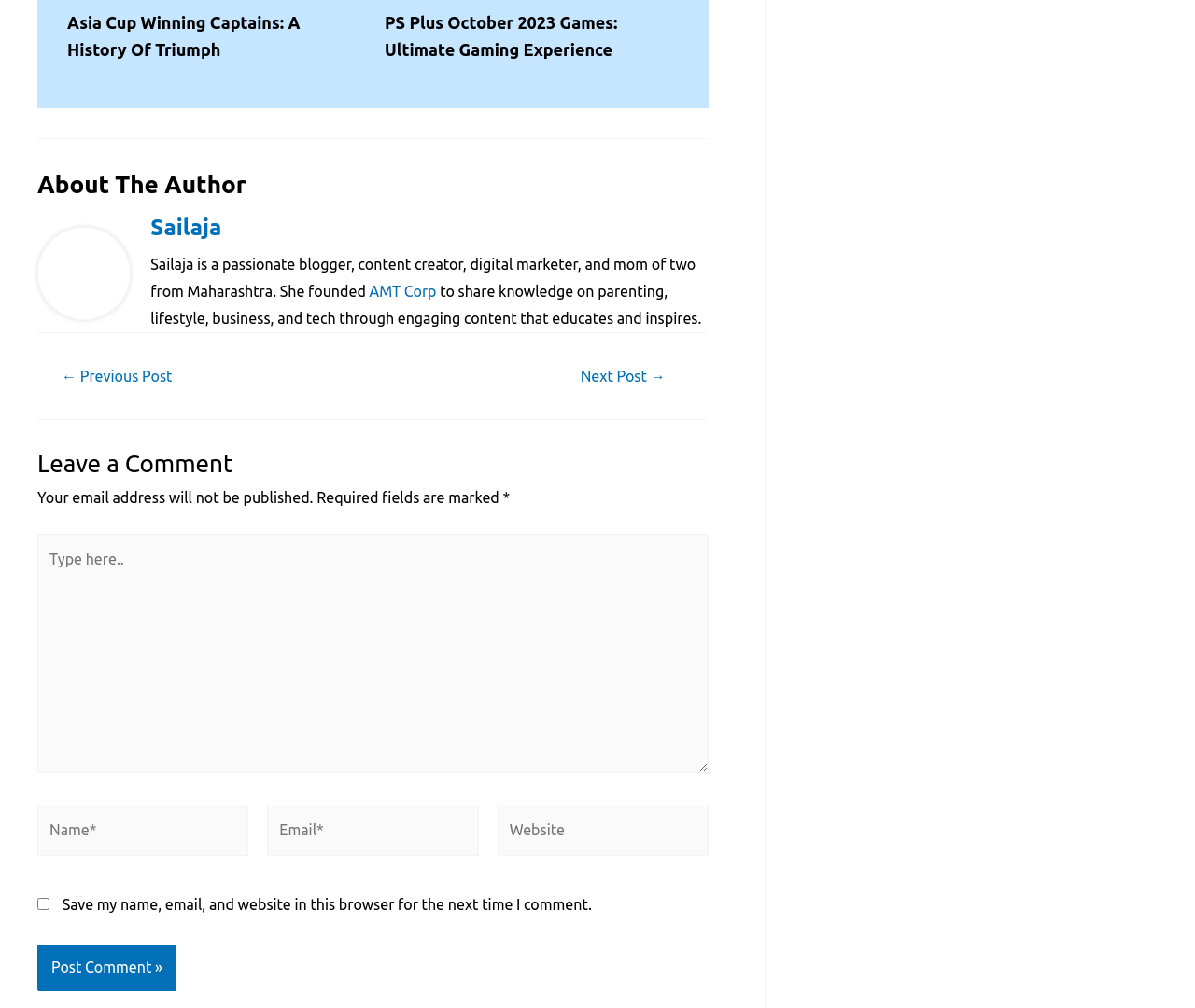Please locate the bounding box coordinates of the element's region that needs to be clicked to follow the instruction: "Enter your name in the required field". The bounding box coordinates should be provided as four float numbers between 0 and 1, i.e., [left, top, right, bottom].

[0.031, 0.799, 0.208, 0.849]